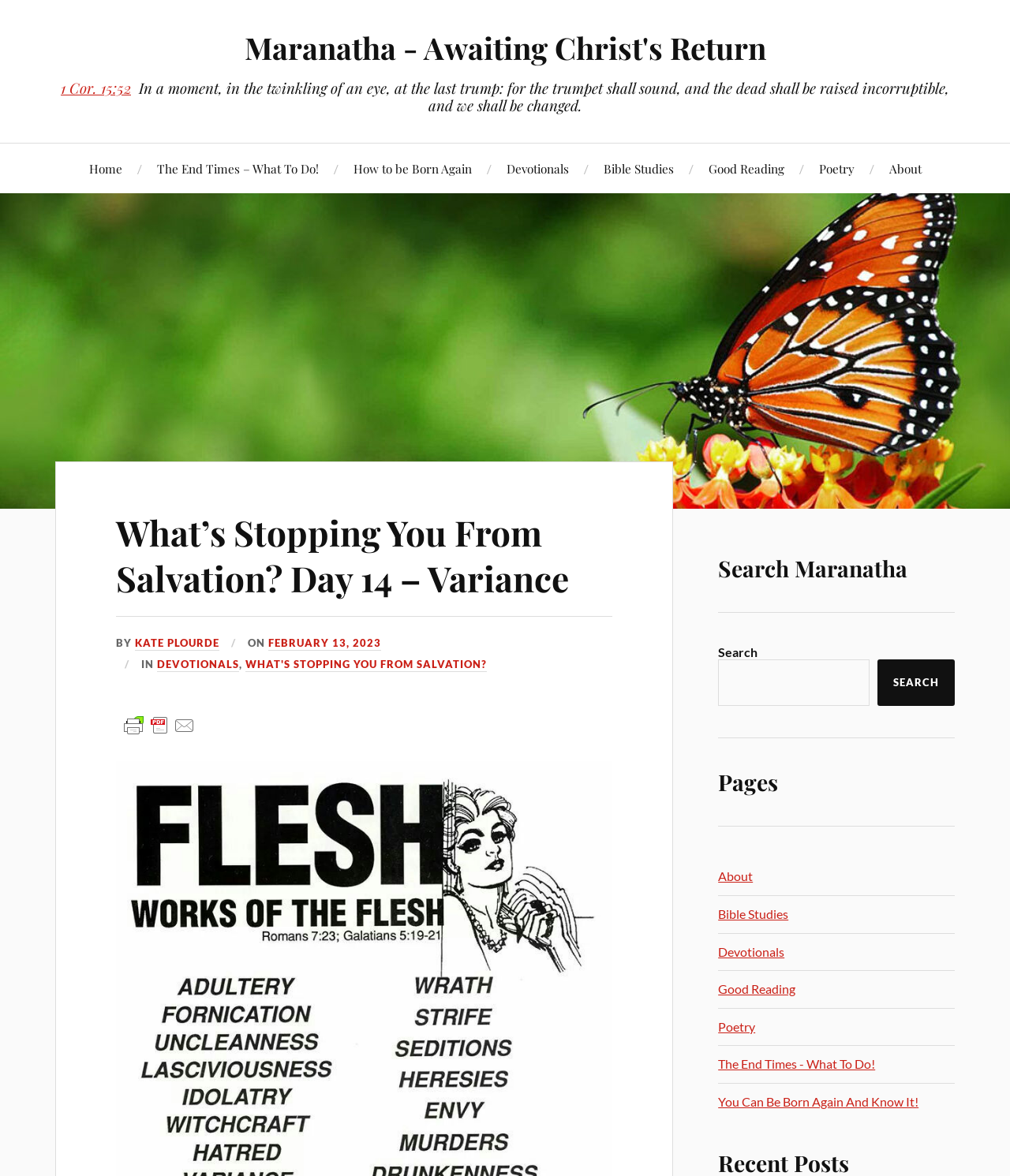Could you locate the bounding box coordinates for the section that should be clicked to accomplish this task: "Print or email the devotional".

[0.115, 0.607, 0.201, 0.627]